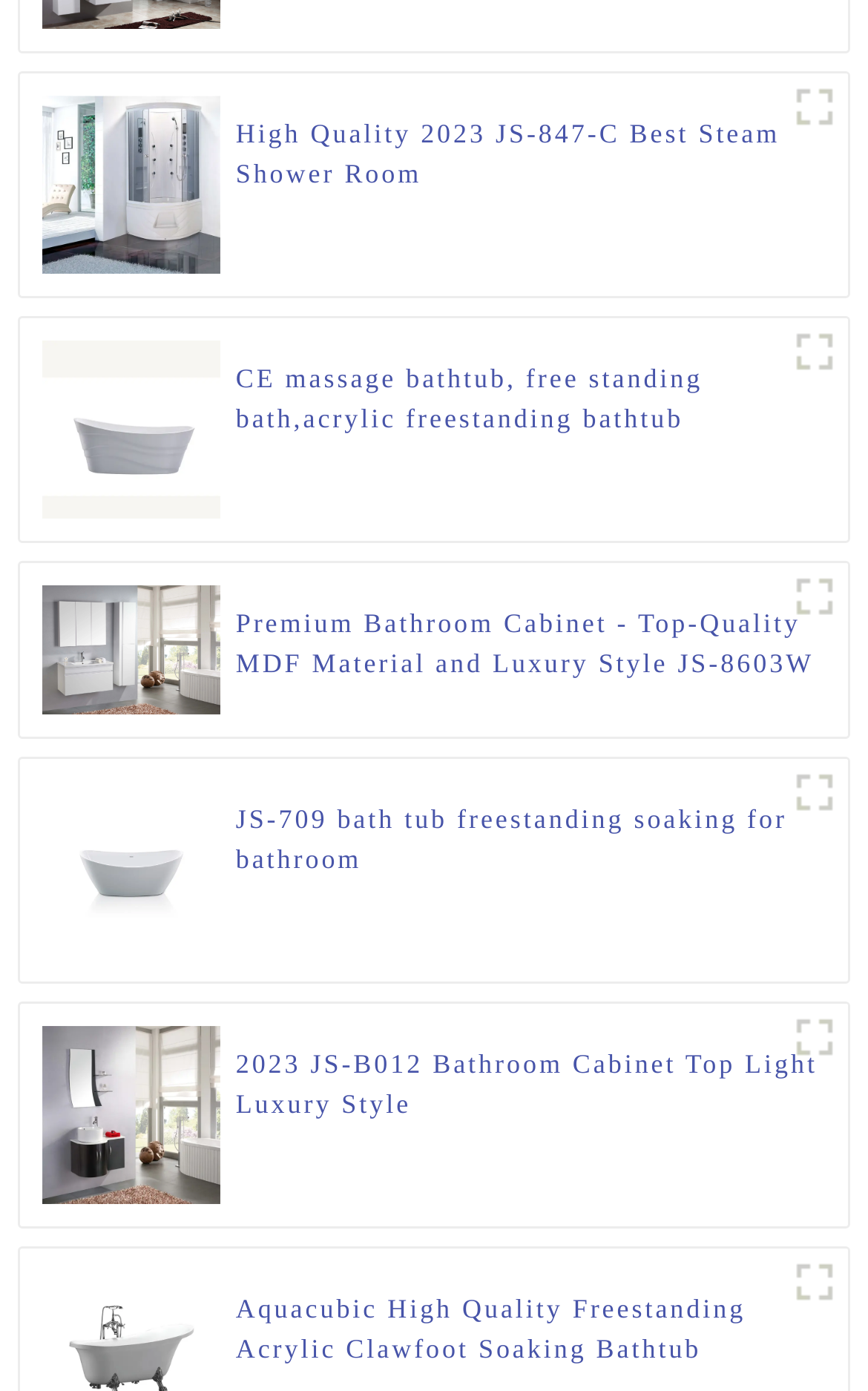Determine the bounding box coordinates for the clickable element required to fulfill the instruction: "Explore Premium Bathroom Cabinet - Top-Quality MDF Material and Luxury Style JS-8603W". Provide the coordinates as four float numbers between 0 and 1, i.e., [left, top, right, bottom].

[0.272, 0.434, 0.952, 0.491]